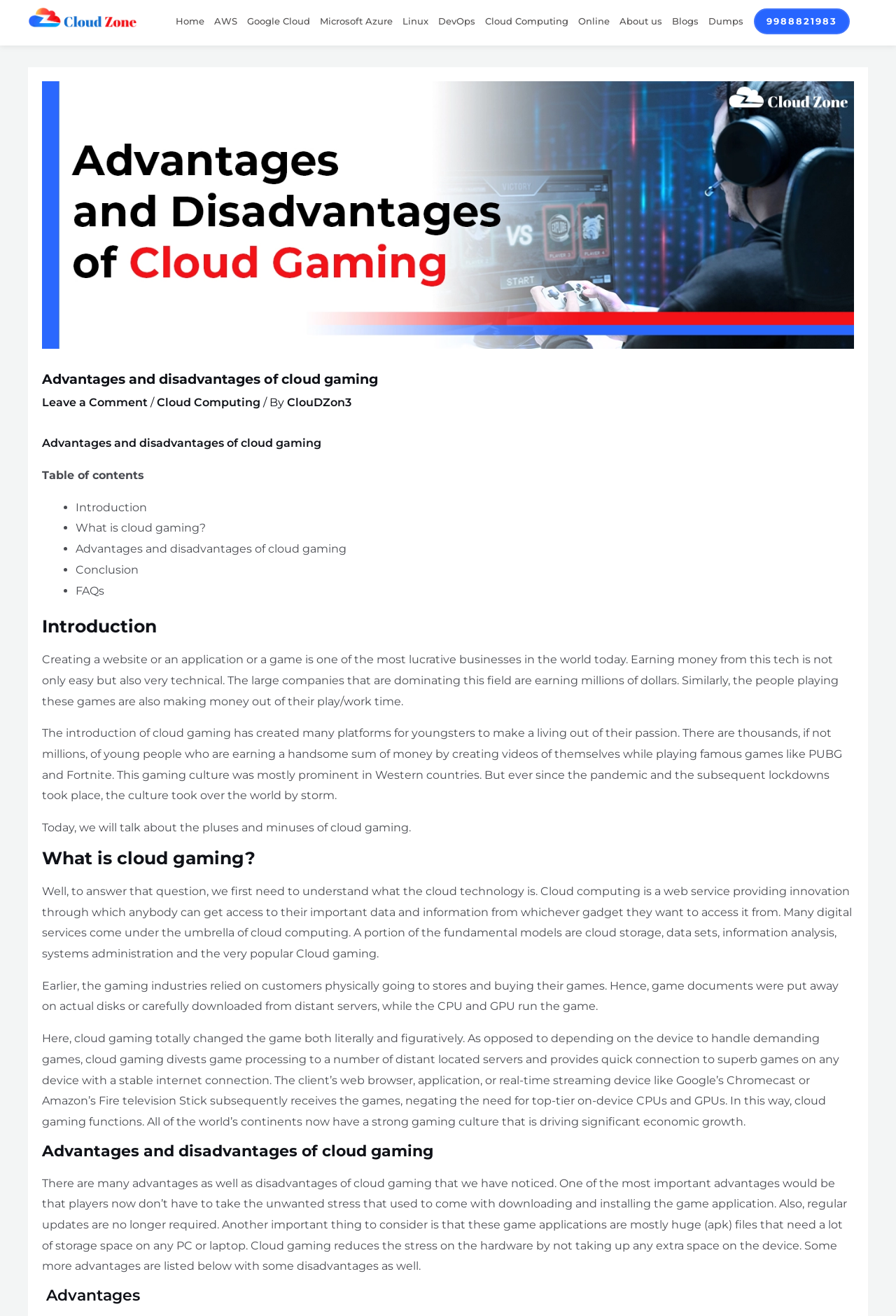Extract the text of the main heading from the webpage.

Advantages and disadvantages of cloud gaming